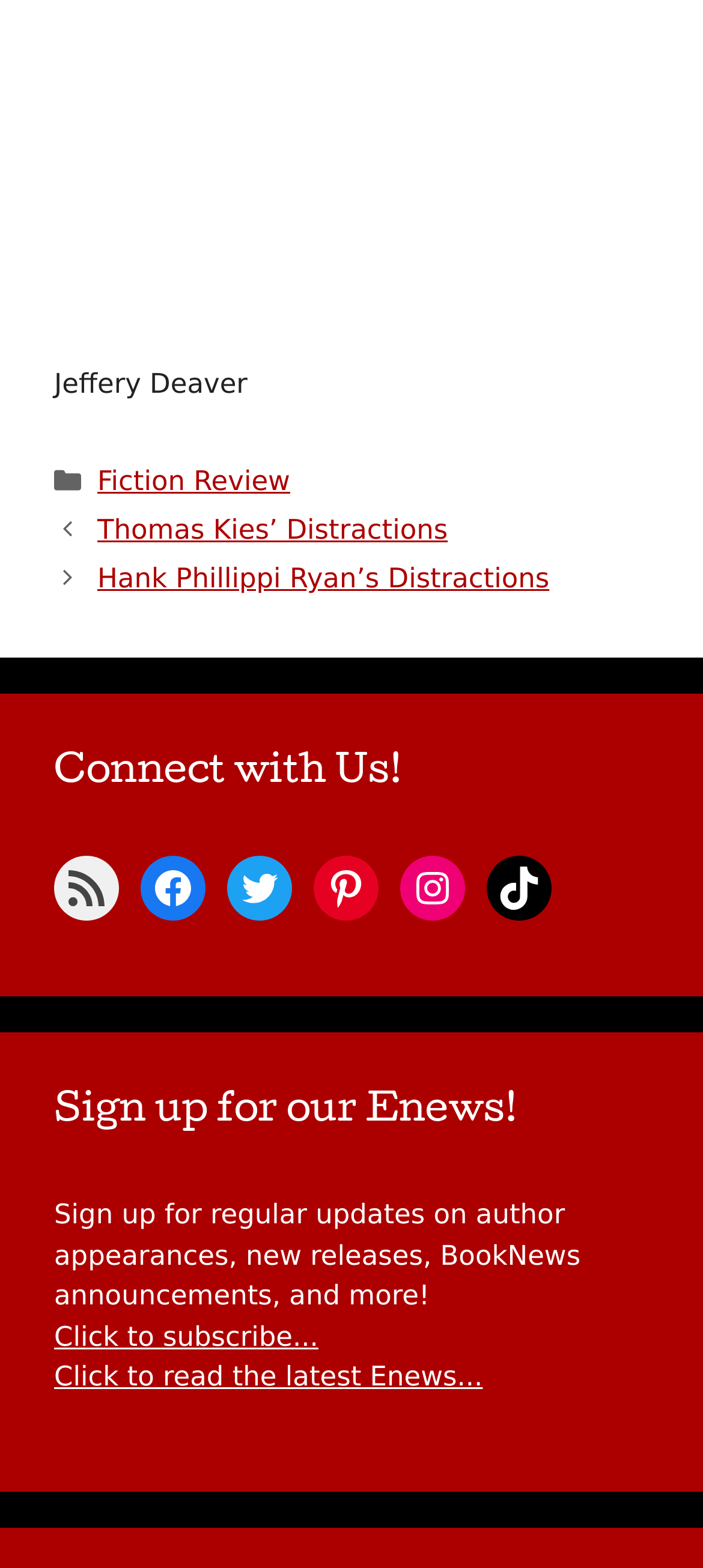Determine the bounding box coordinates for the HTML element mentioned in the following description: "Facebook". The coordinates should be a list of four floats ranging from 0 to 1, represented as [left, top, right, bottom].

[0.2, 0.546, 0.292, 0.587]